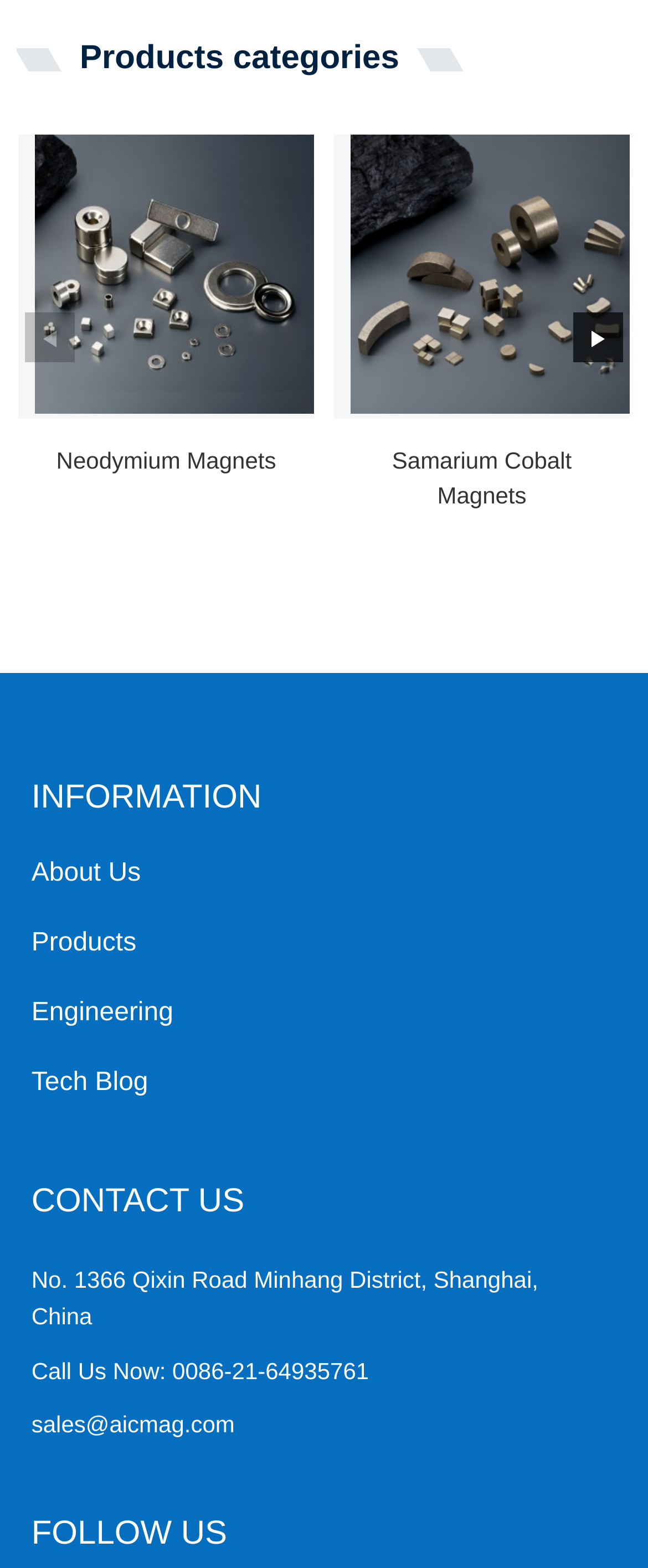Ascertain the bounding box coordinates for the UI element detailed here: "Products". The coordinates should be provided as [left, top, right, bottom] with each value being a float between 0 and 1.

[0.048, 0.585, 0.262, 0.619]